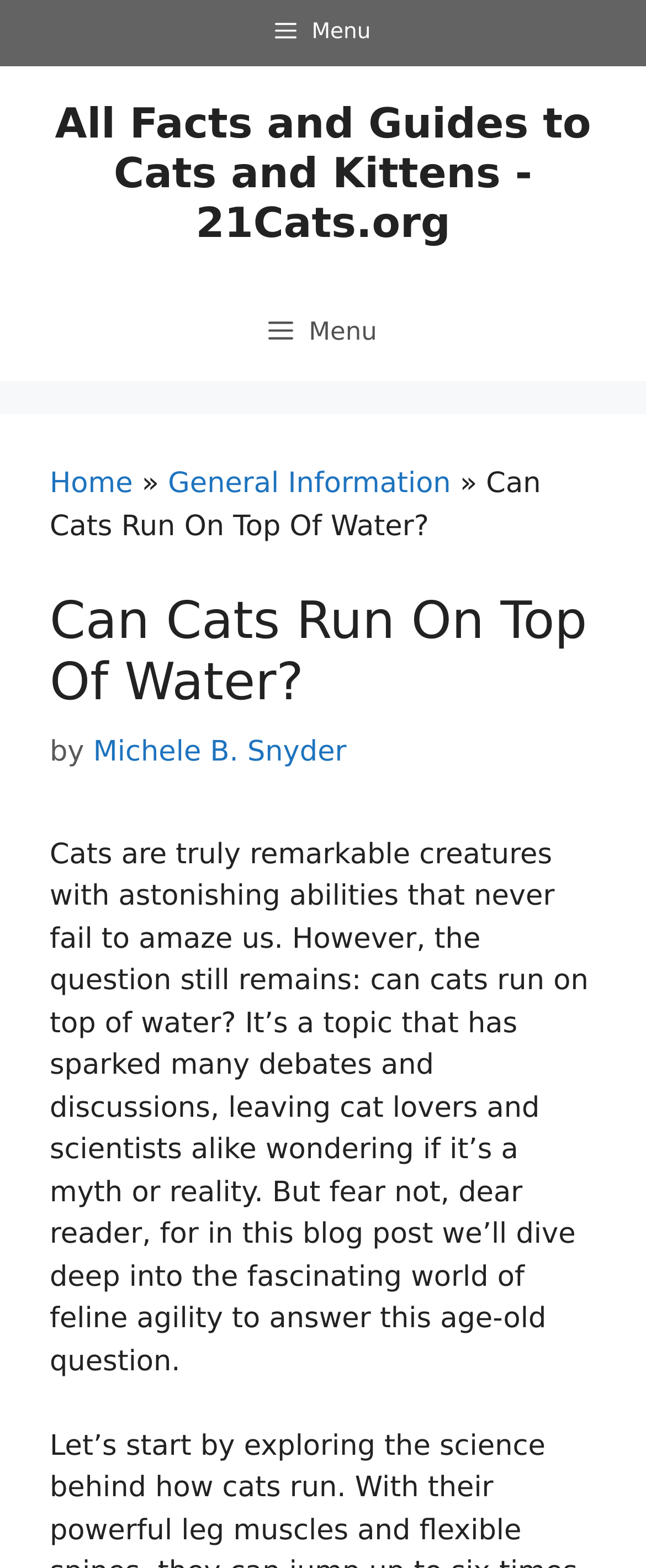What is the current page in the breadcrumb navigation?
Answer the question based on the image using a single word or a brief phrase.

Can Cats Run On Top Of Water?